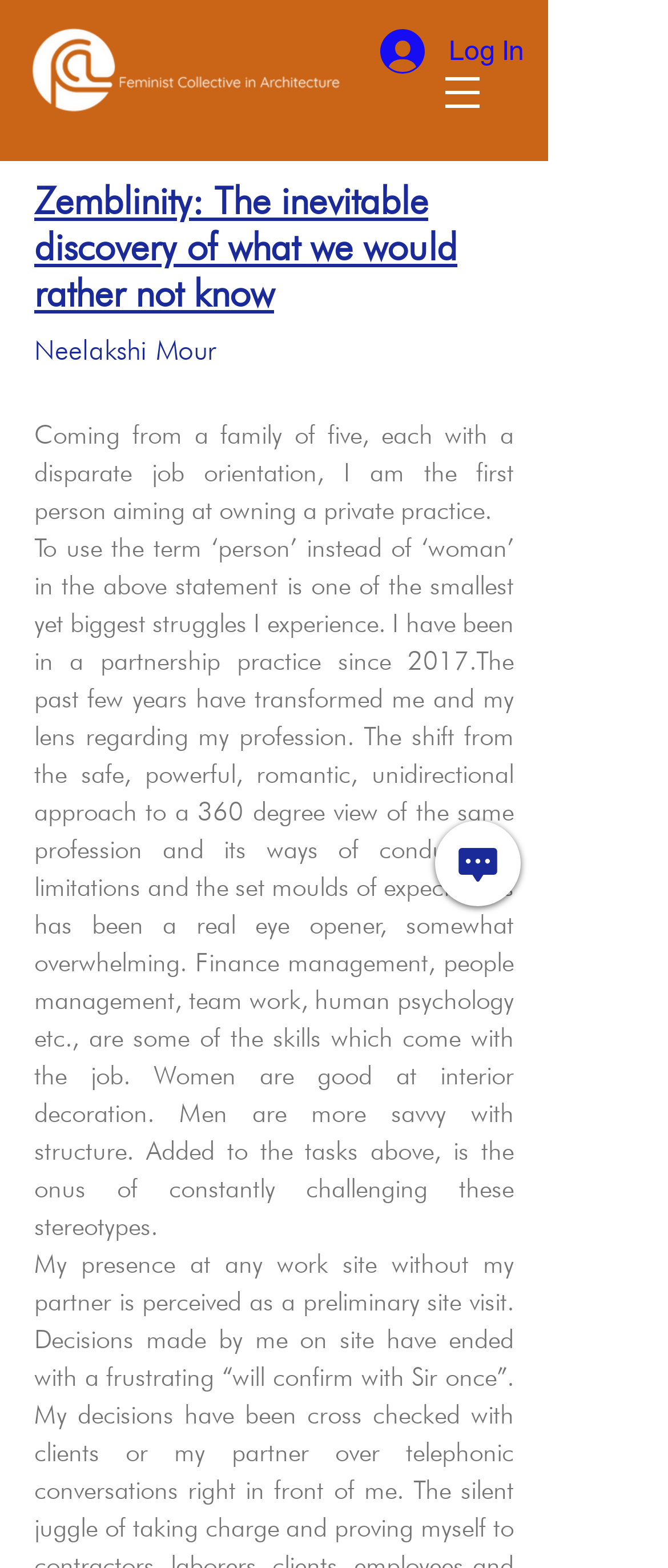What is the topic of the article on the webpage?
Based on the visual details in the image, please answer the question thoroughly.

The webpage contains a heading 'Zemblinity: The inevitable discovery of what we would not know', which suggests that the article or content on the webpage is related to this topic. The context of the webpage and the surrounding text also support this conclusion.